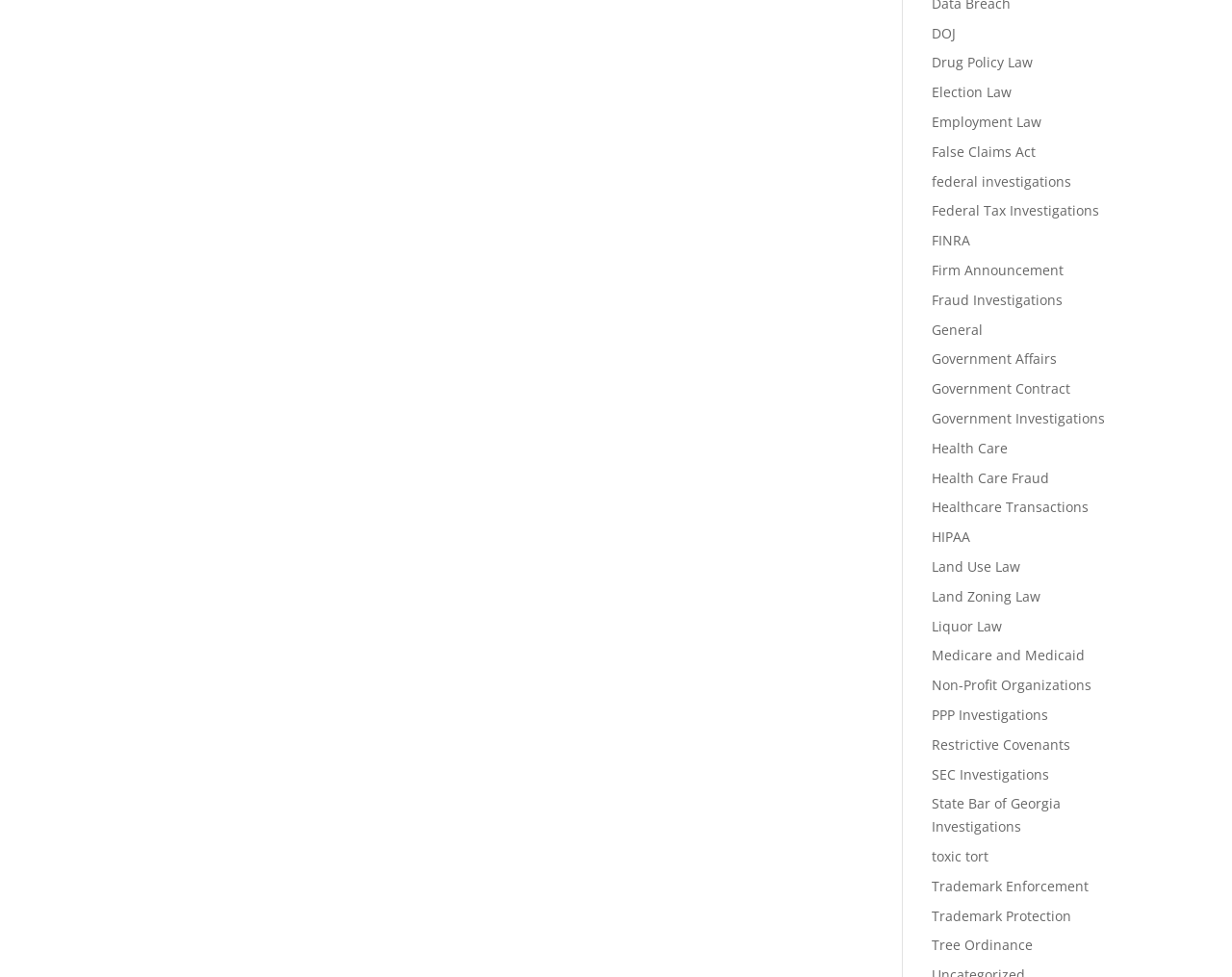Identify the bounding box for the UI element that is described as follows: "State Bar of Georgia Investigations".

[0.756, 0.813, 0.861, 0.855]